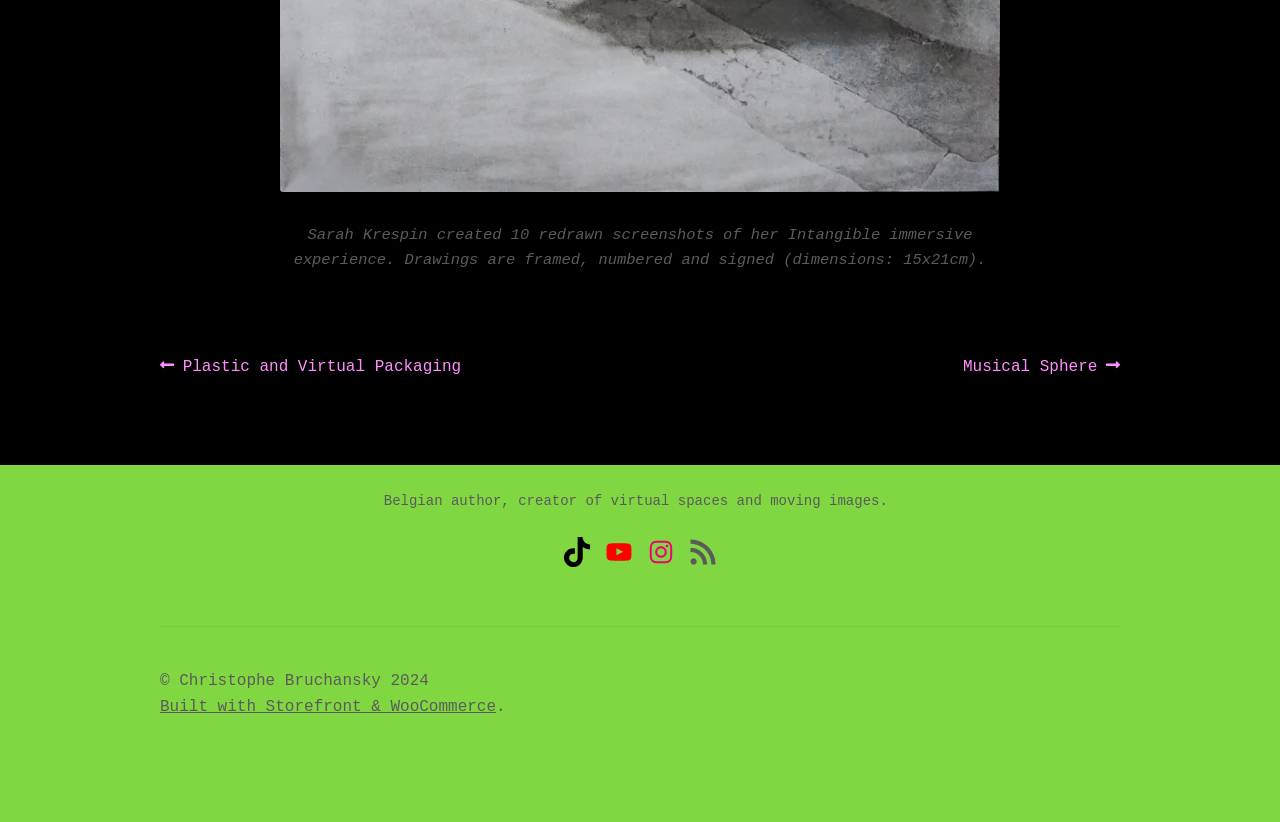Using the element description provided, determine the bounding box coordinates in the format (top-left x, top-left y, bottom-right x, bottom-right y). Ensure that all values are floating point numbers between 0 and 1. Element description: YouTube

[0.472, 0.653, 0.495, 0.69]